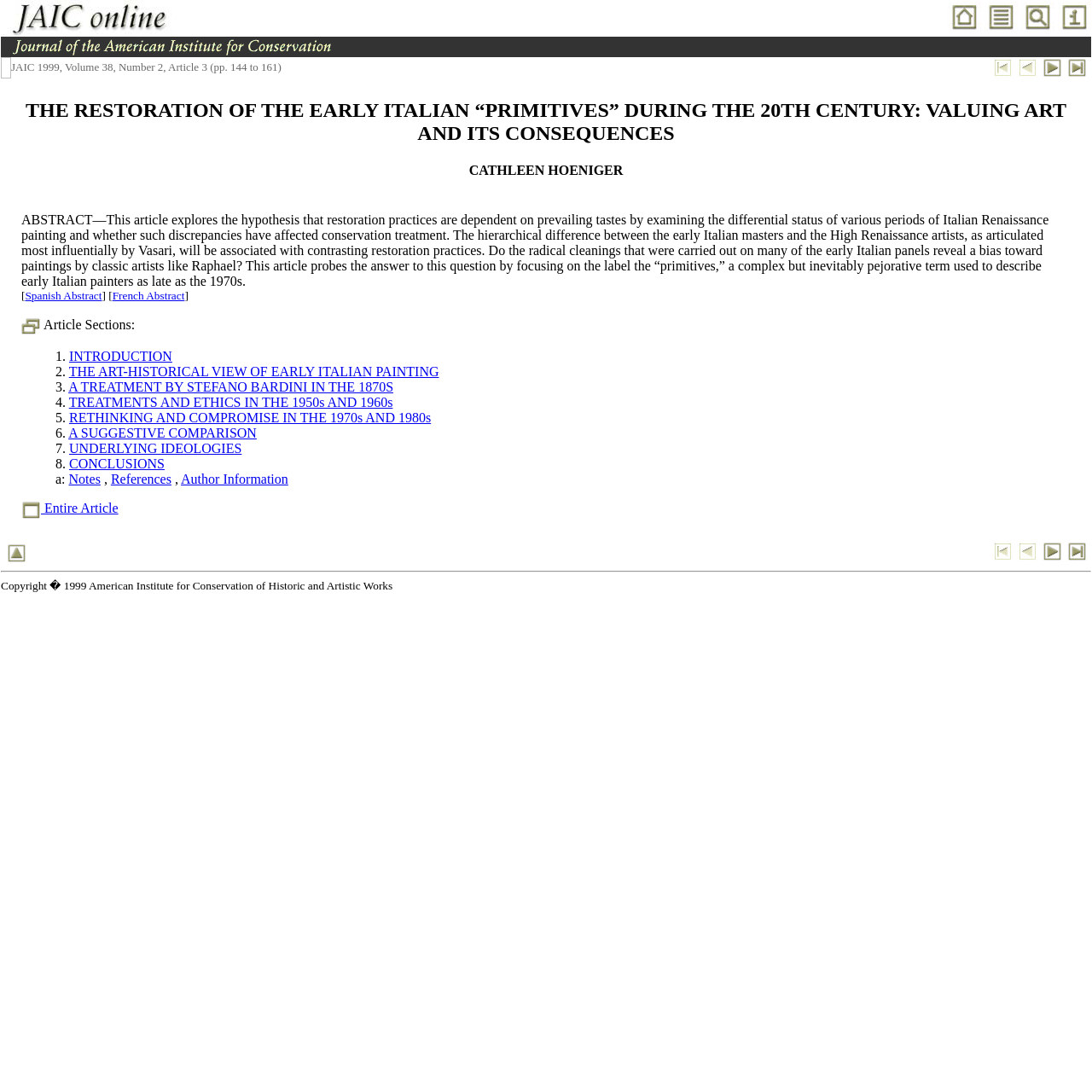Determine the bounding box coordinates for the clickable element required to fulfill the instruction: "read the introduction section". Provide the coordinates as four float numbers between 0 and 1, i.e., [left, top, right, bottom].

[0.063, 0.319, 0.158, 0.332]